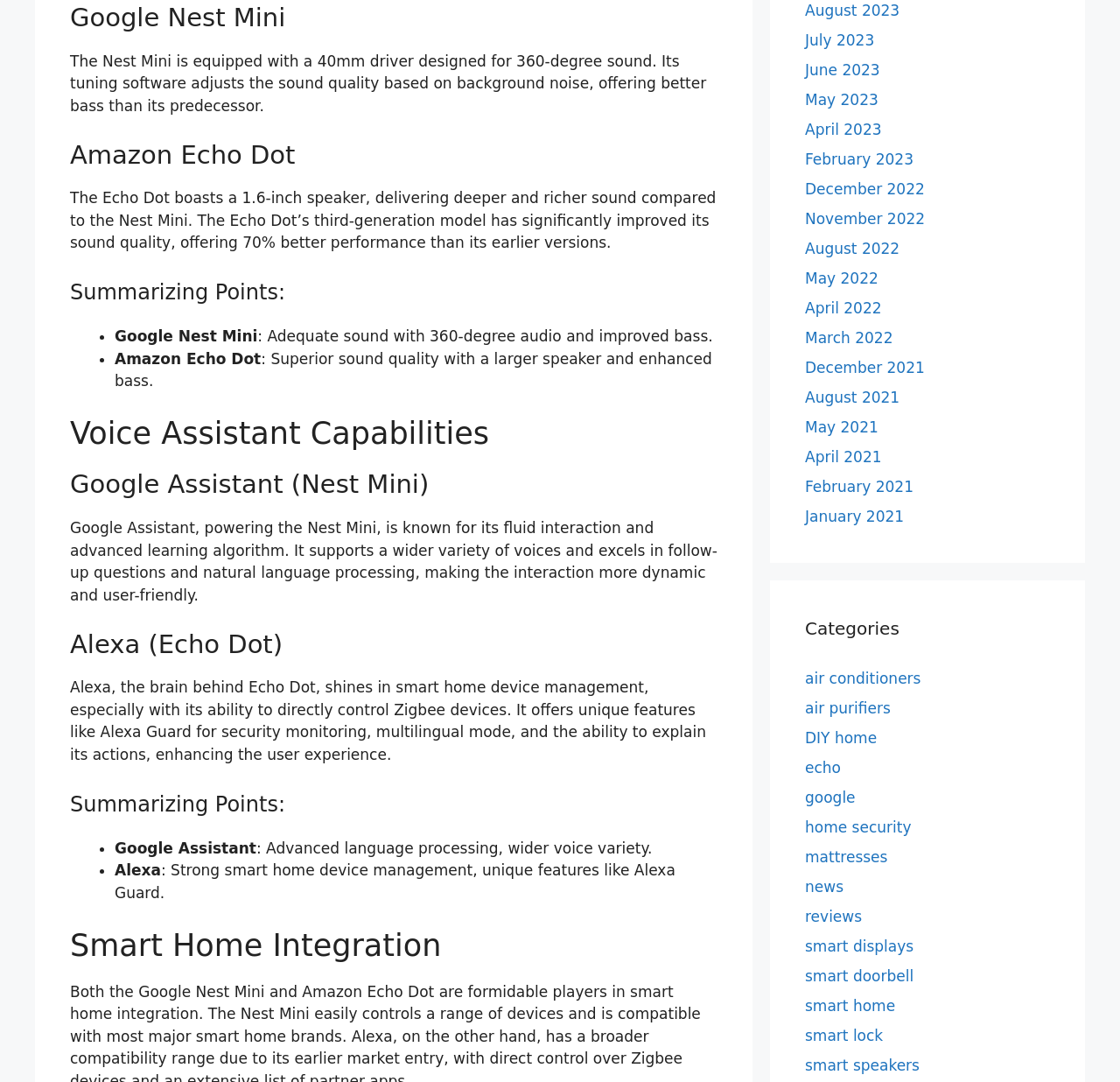Identify the bounding box coordinates of the area you need to click to perform the following instruction: "Read about 'Google Nest Mini'".

[0.062, 0.002, 0.641, 0.03]